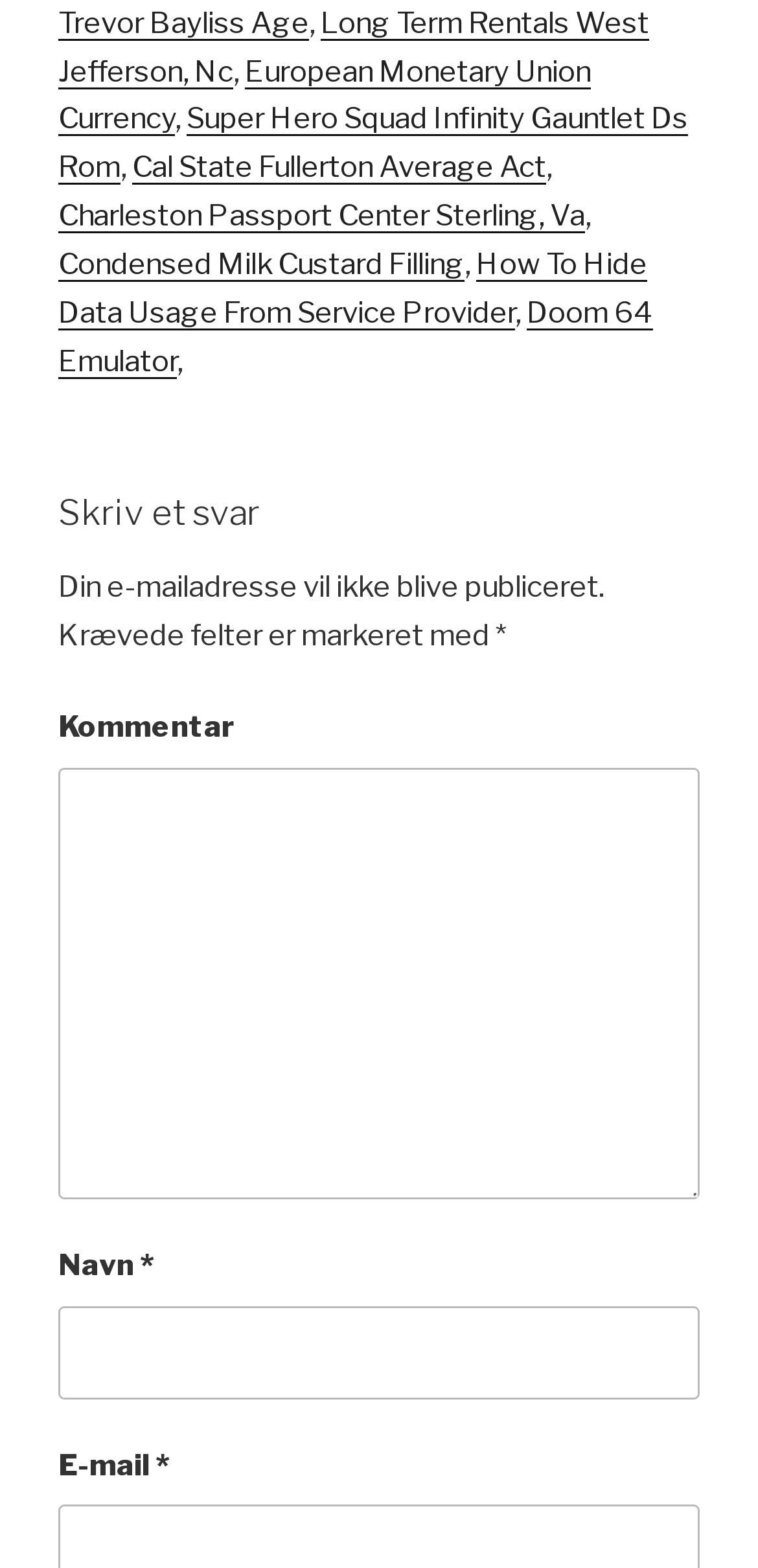Locate the coordinates of the bounding box for the clickable region that fulfills this instruction: "Enter an email address".

[0.077, 0.924, 0.205, 0.946]